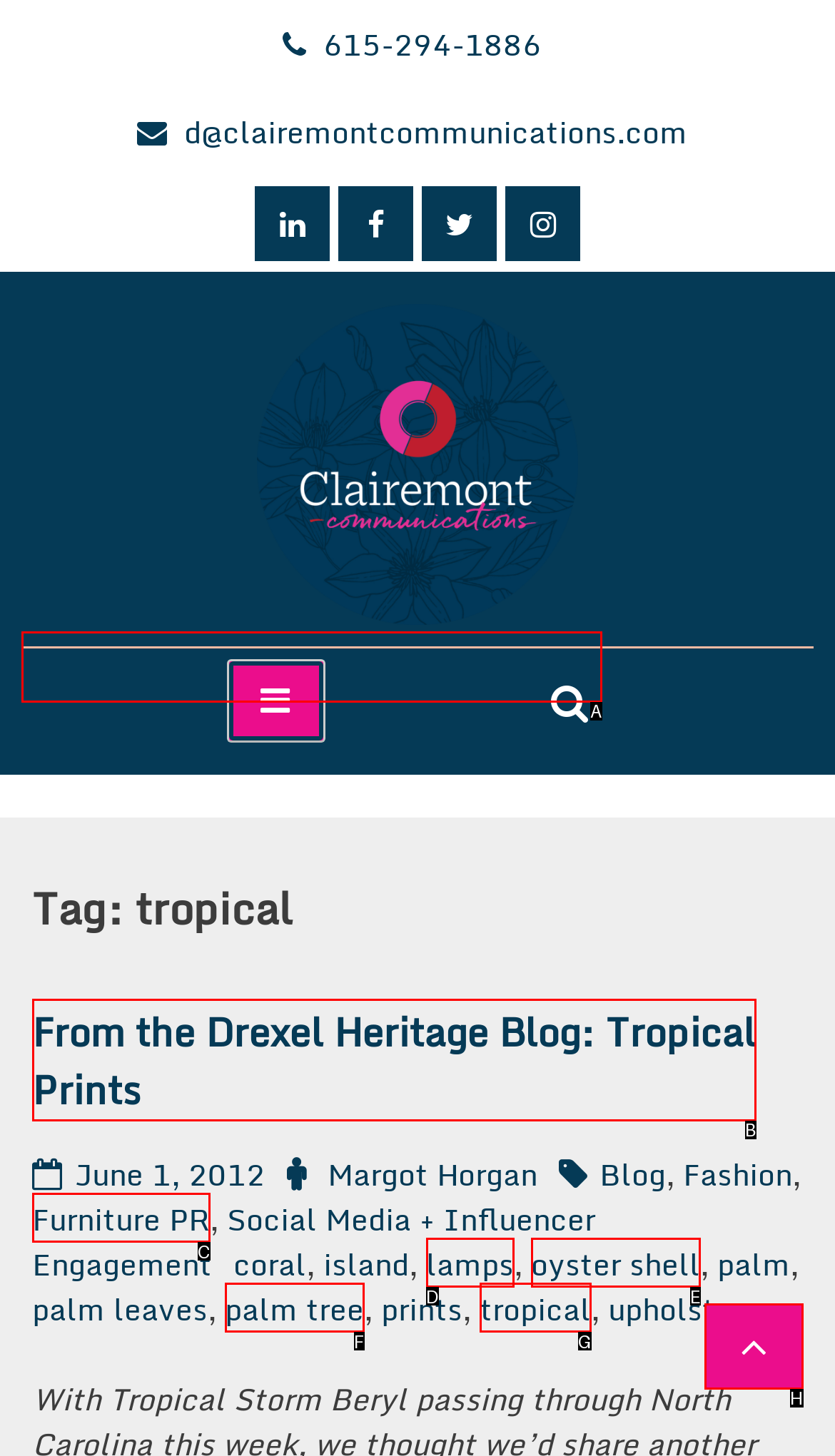Select the option that fits this description: Clairemont Communications
Answer with the corresponding letter directly.

A